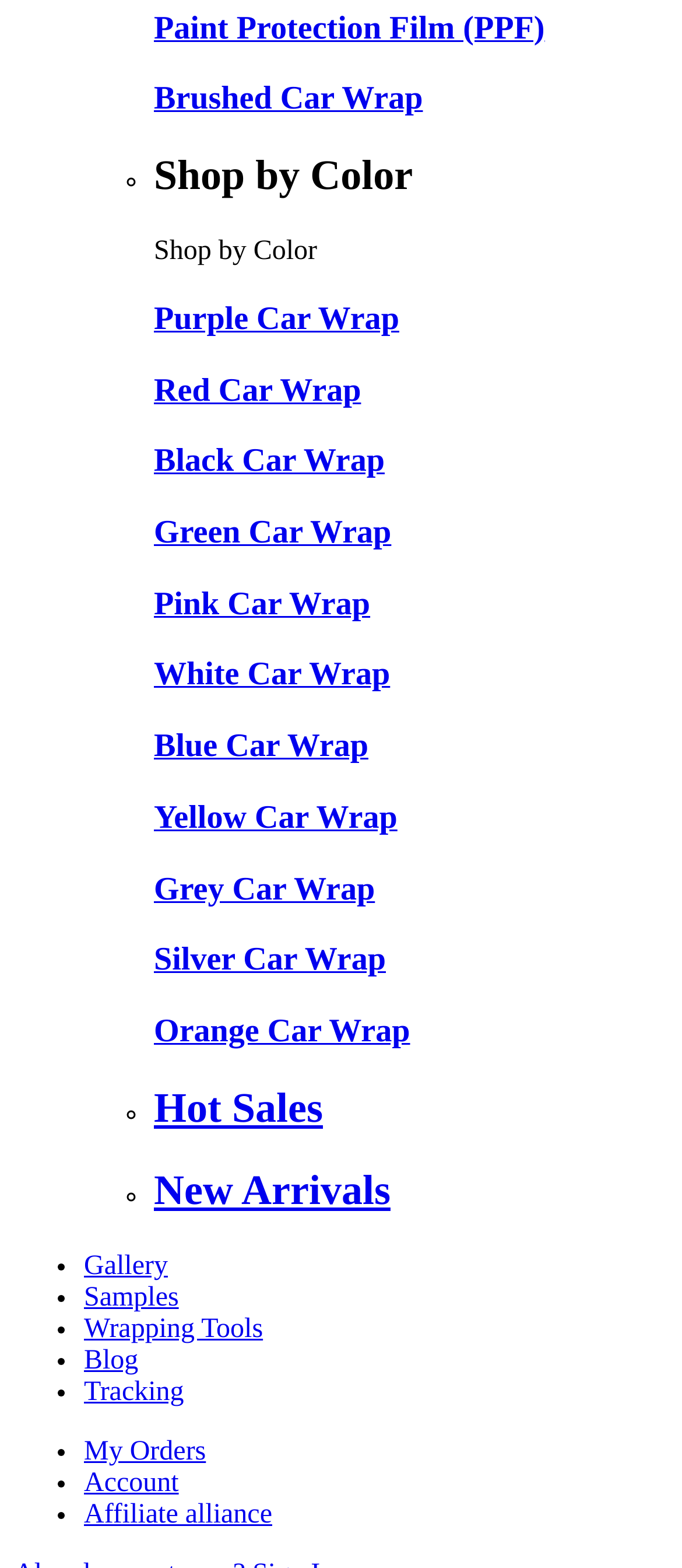How many categories of car wraps are available?
Please ensure your answer is as detailed and informative as possible.

I counted the number of headings related to car wraps, and there are 12 categories: Purple, Red, Black, Green, Pink, White, Blue, Yellow, Grey, Silver, and Orange.